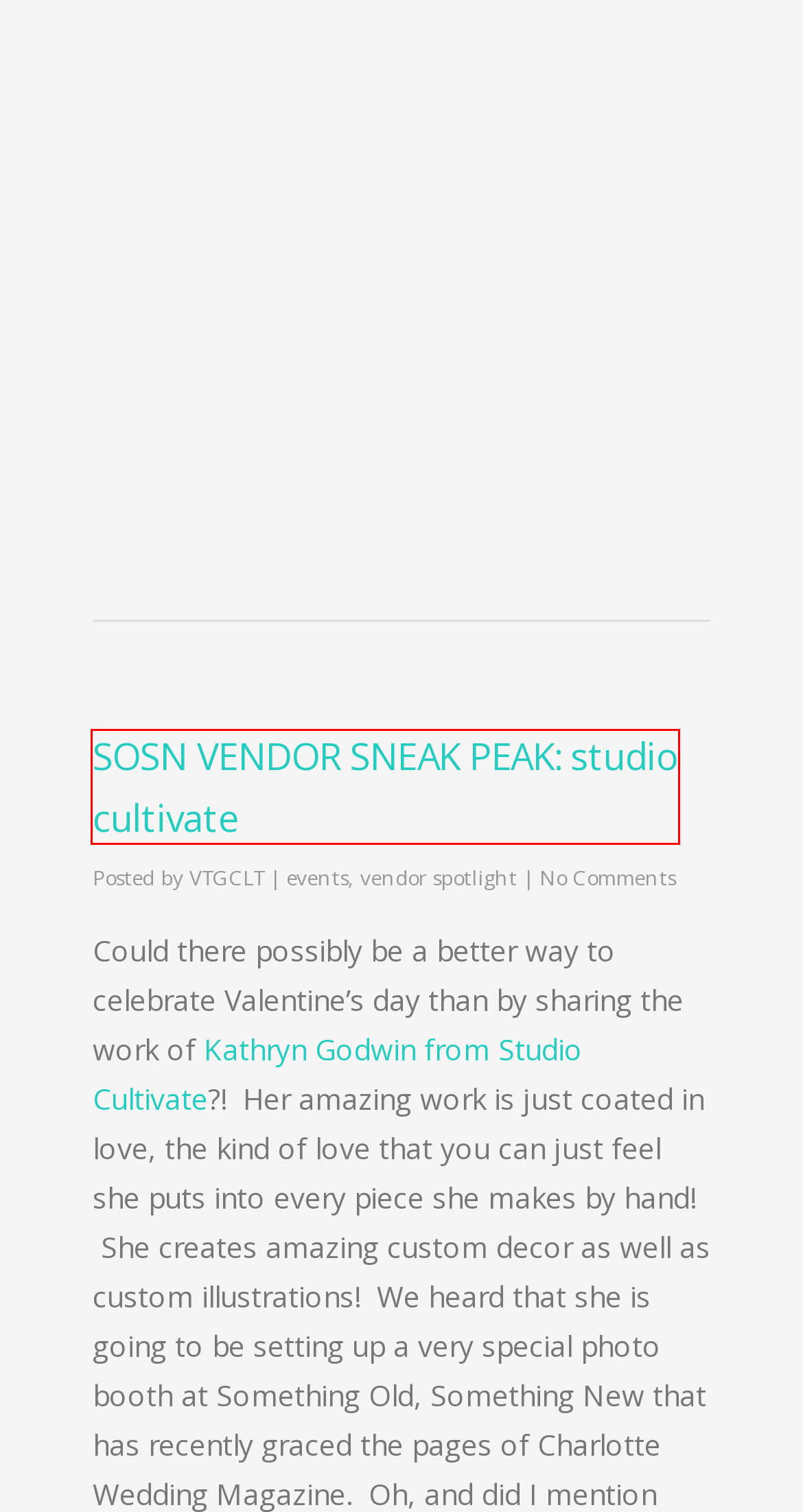You are provided a screenshot of a webpage featuring a red bounding box around a UI element. Choose the webpage description that most accurately represents the new webpage after clicking the element within the red bounding box. Here are the candidates:
A. Home - VTGCLT
B. VTGCLT, Author at VTGCLT
C. SOSN VENDOR SNEAK PEAK: studio cultivate - VTGCLT
D. events Archives - VTGCLT
E. SOSN Vendor Spotlight: Studio Cultivate - VTGCLT
F. Announcing the 2024 Spring Market! - VTGCLT
G. vendor spotlight Archives - VTGCLT
H. VTGCLT Fall Market Giveaway! - VTGCLT

C